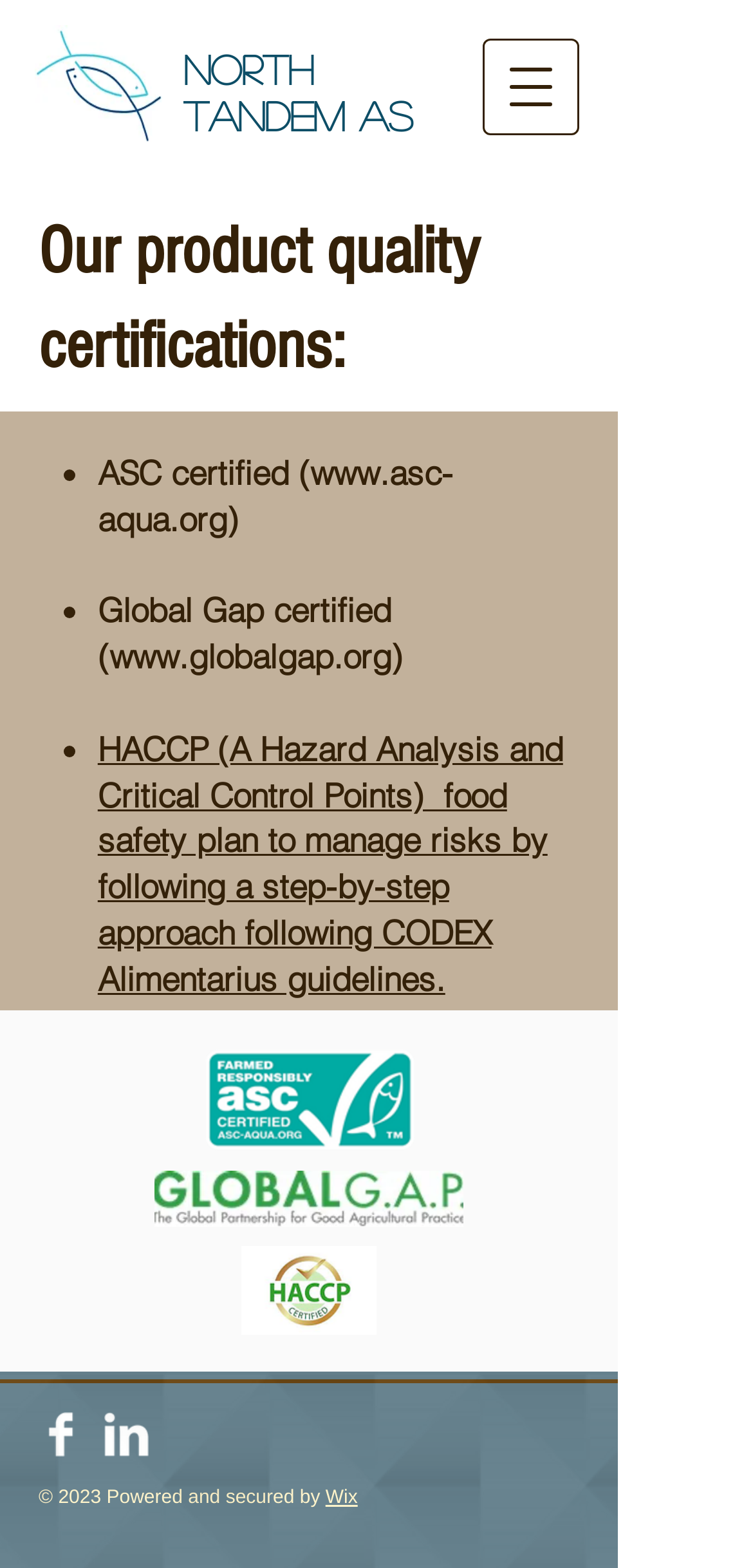Please specify the bounding box coordinates of the clickable region necessary for completing the following instruction: "Open navigation menu". The coordinates must consist of four float numbers between 0 and 1, i.e., [left, top, right, bottom].

[0.641, 0.025, 0.769, 0.086]